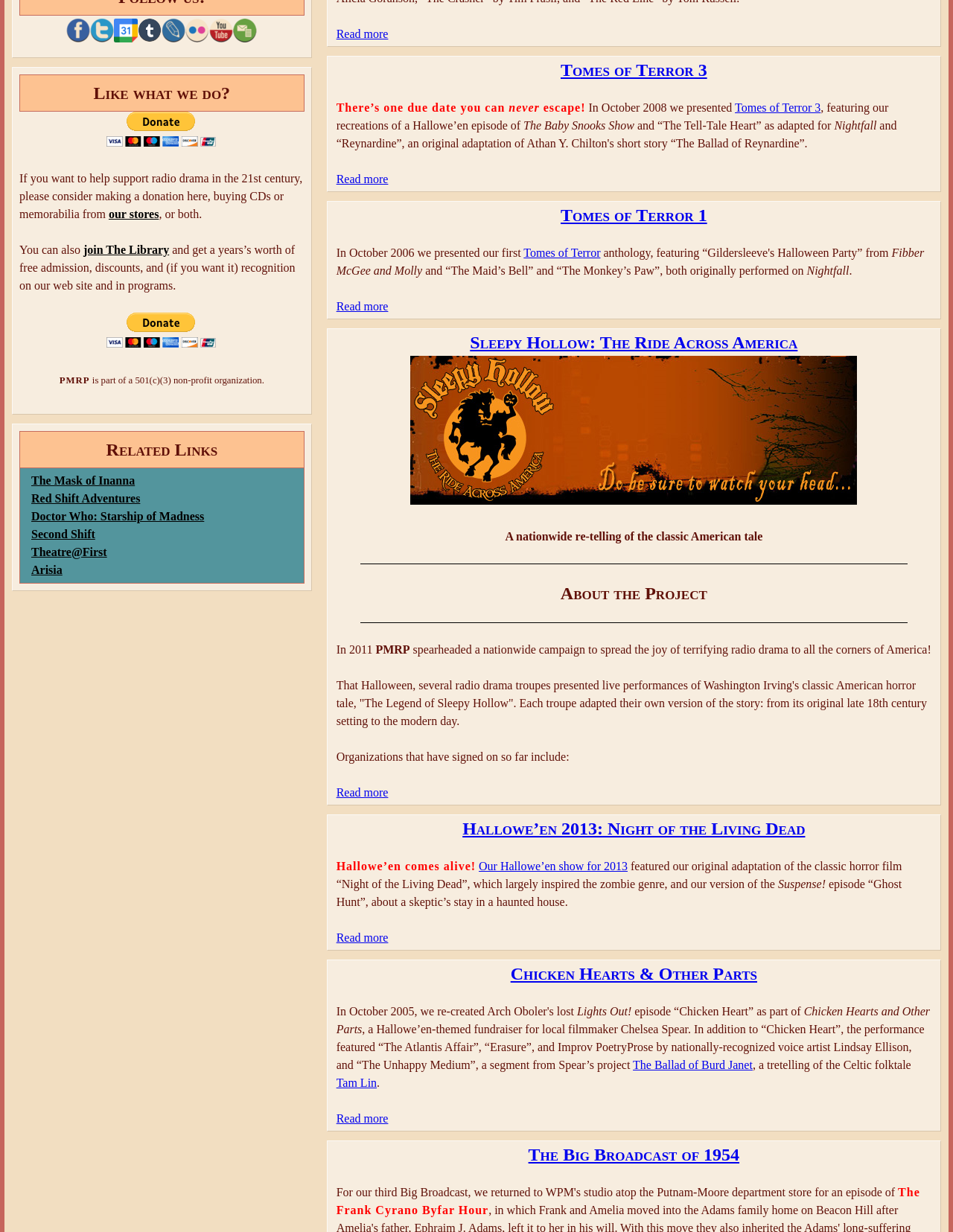Using the element description: "Red Shift Adventures", determine the bounding box coordinates for the specified UI element. The coordinates should be four float numbers between 0 and 1, [left, top, right, bottom].

[0.033, 0.399, 0.147, 0.409]